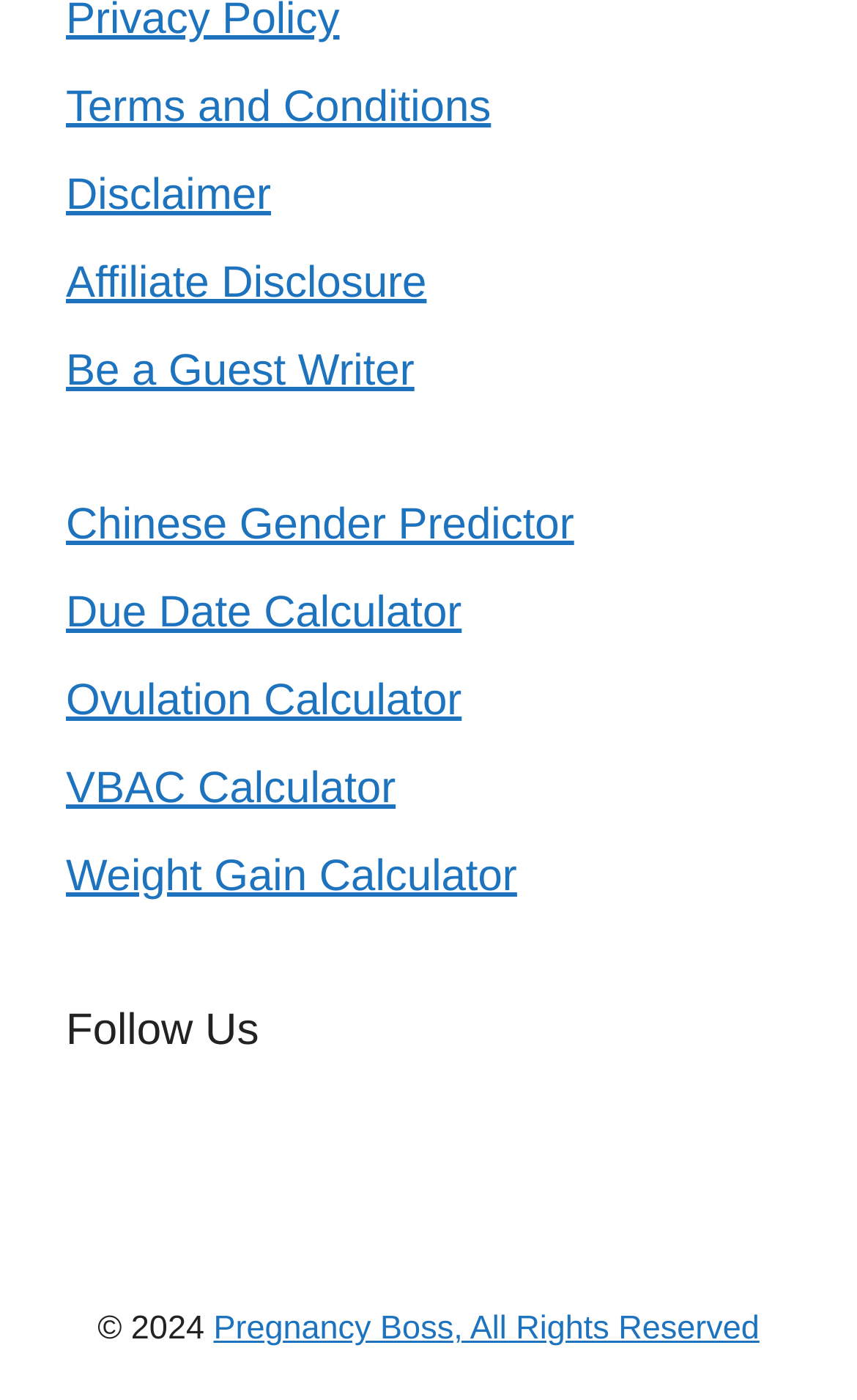Using the given description, provide the bounding box coordinates formatted as (top-left x, top-left y, bottom-right x, bottom-right y), with all values being floating point numbers between 0 and 1. Description: Disclaimer

[0.077, 0.123, 0.316, 0.158]